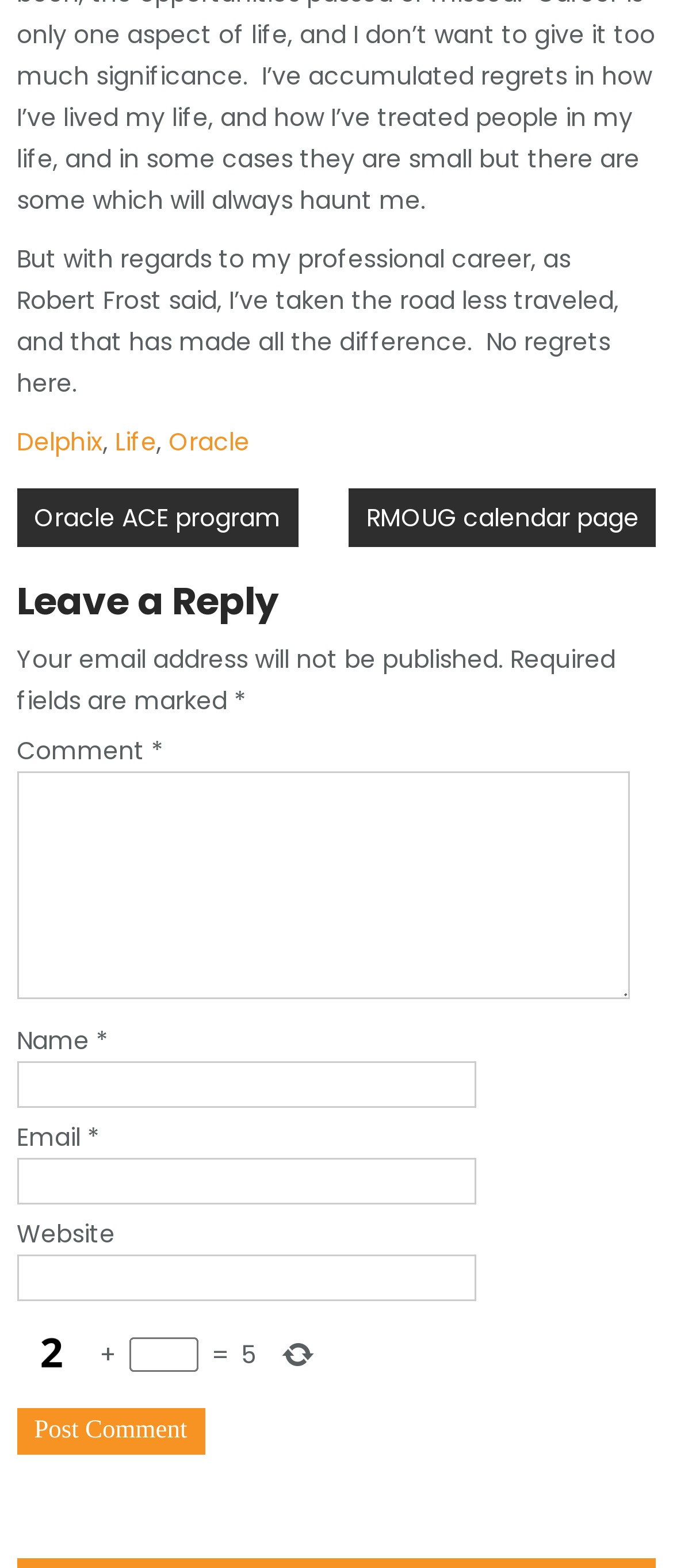What is the name of the program mentioned in the post?
Refer to the screenshot and deliver a thorough answer to the question presented.

The answer can be found in the link 'Oracle ACE program' which is a part of the post navigation section. This link is located below the main text of the post and is one of the options for post navigation.